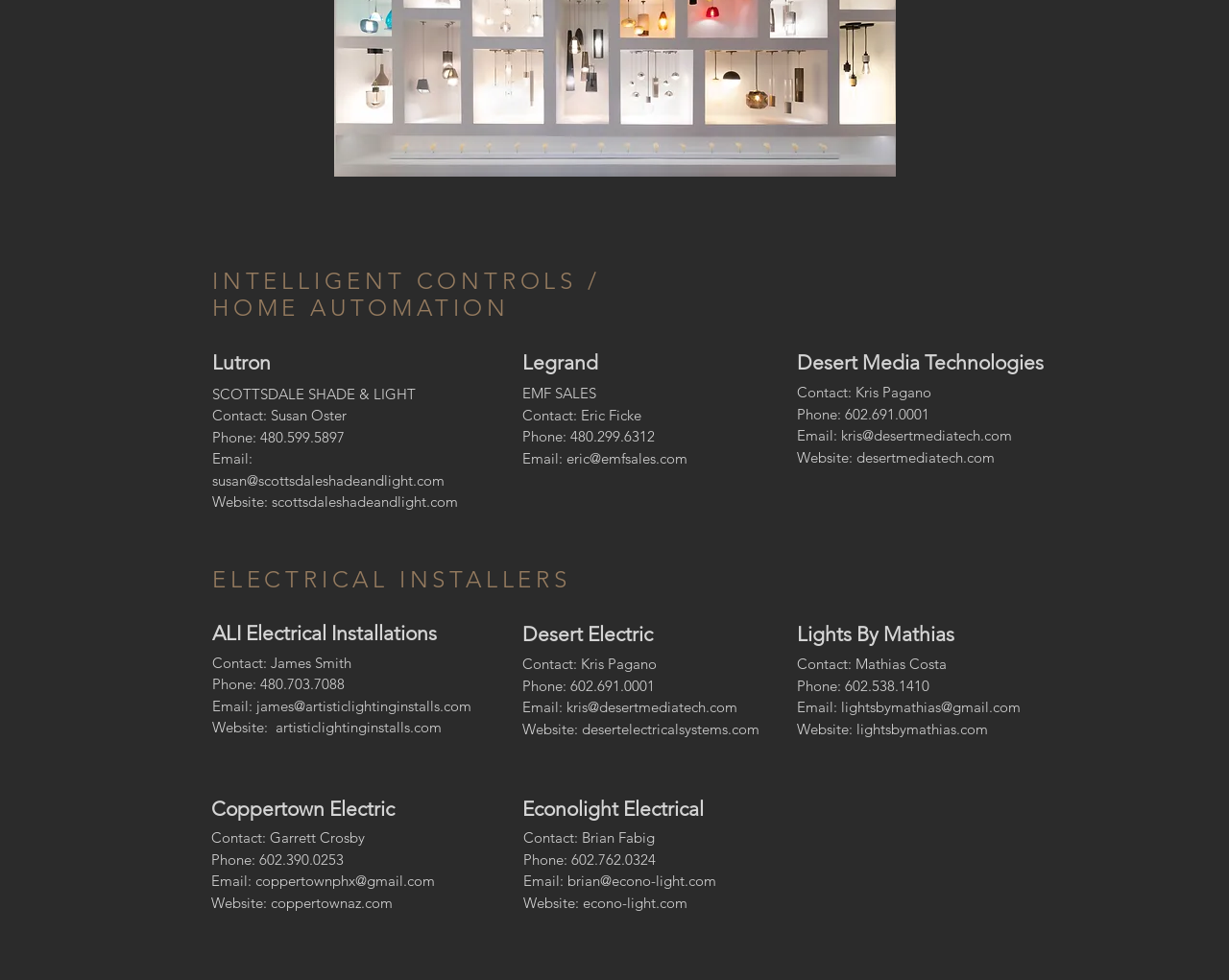Highlight the bounding box coordinates of the element you need to click to perform the following instruction: "Click on 'INTELLIGENT CONTROLS /'."

[0.173, 0.272, 0.489, 0.3]